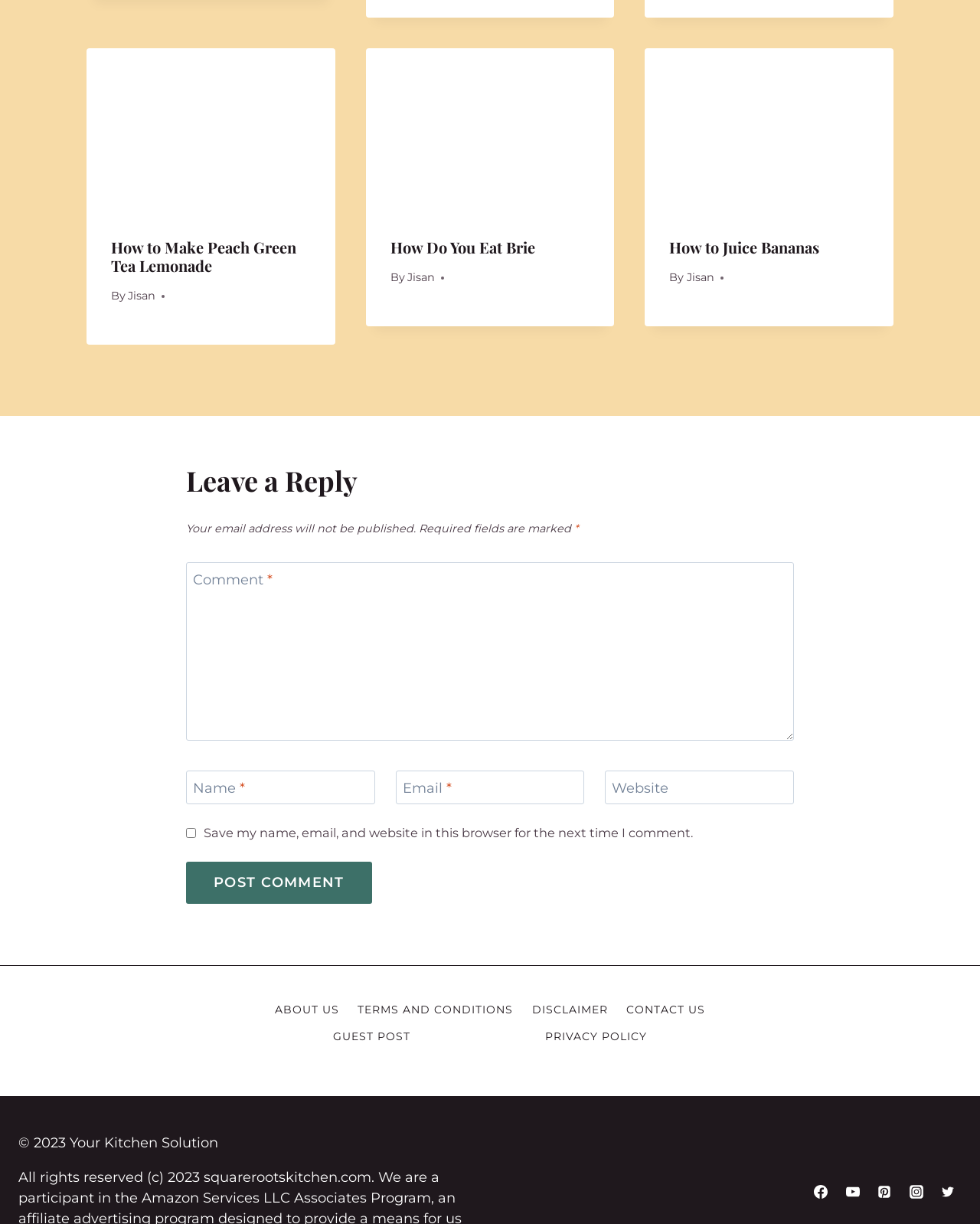Give a concise answer of one word or phrase to the question: 
What is the purpose of the checkbox 'Save my name, email, and website in this browser for the next time I comment.'?

To save user information